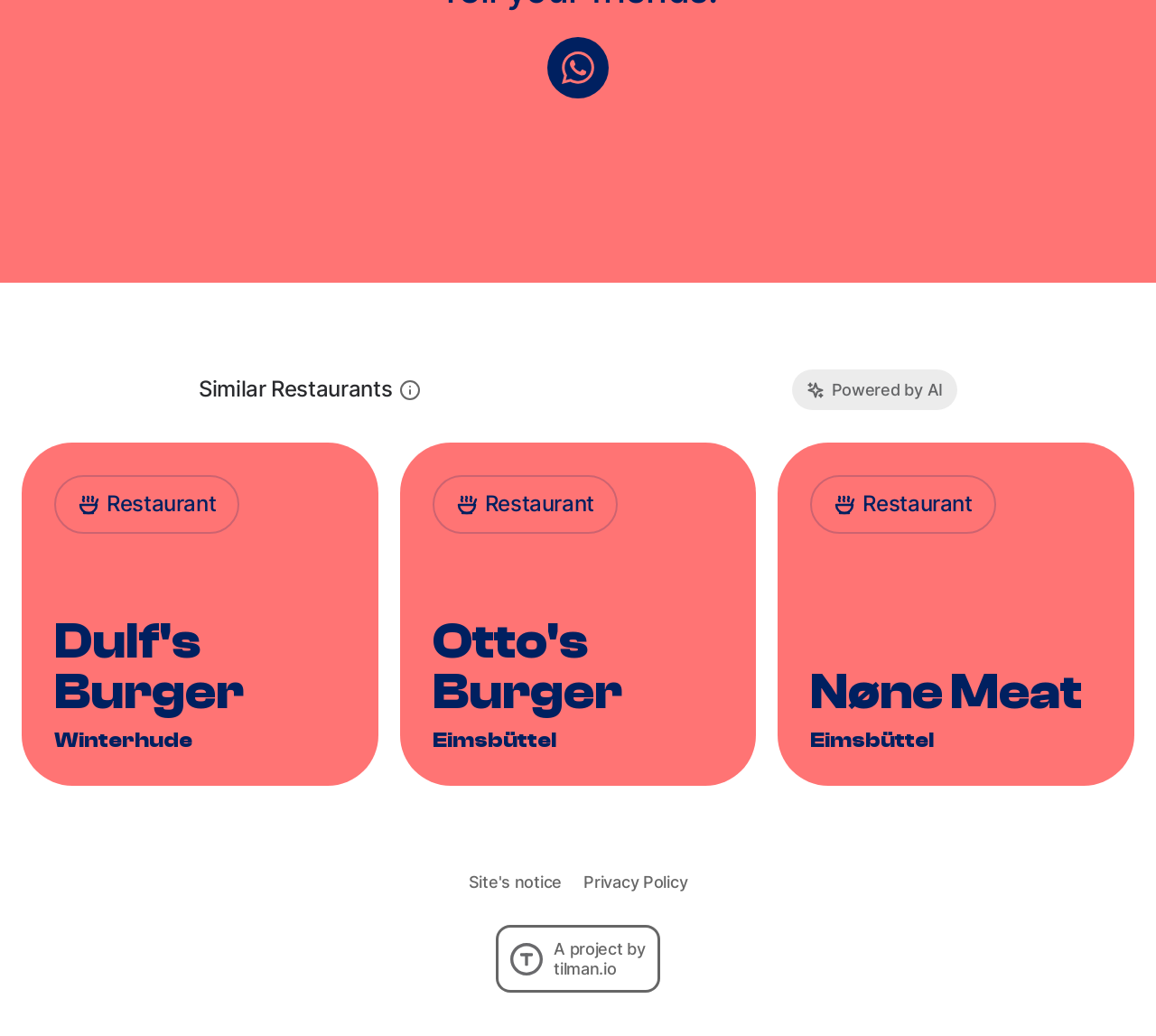Answer the question below in one word or phrase:
What is the text below the 'Similar Restaurants' heading?

Powered by AI